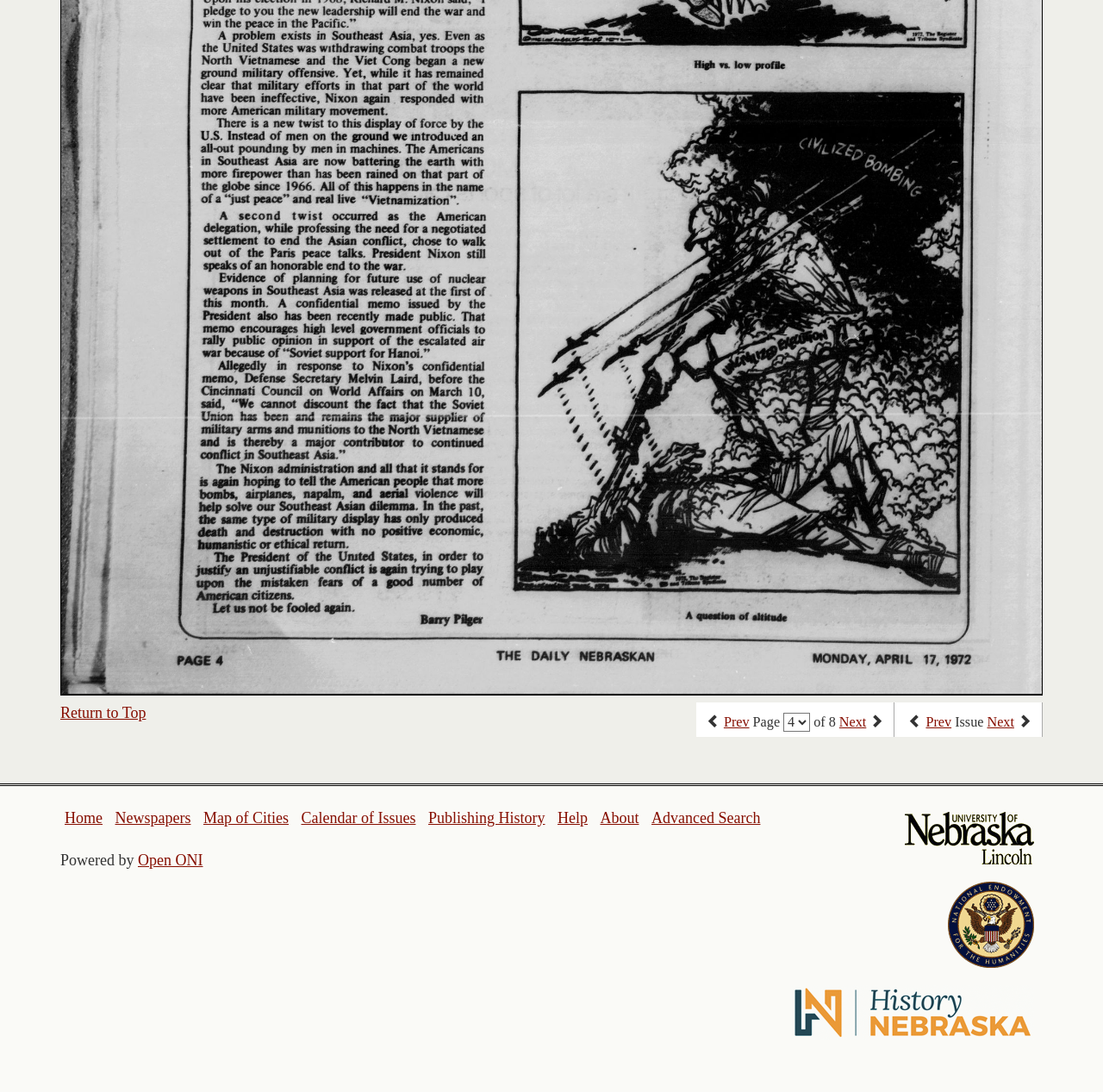Predict the bounding box coordinates for the UI element described as: "Prev". The coordinates should be four float numbers between 0 and 1, presented as [left, top, right, bottom].

[0.656, 0.654, 0.679, 0.668]